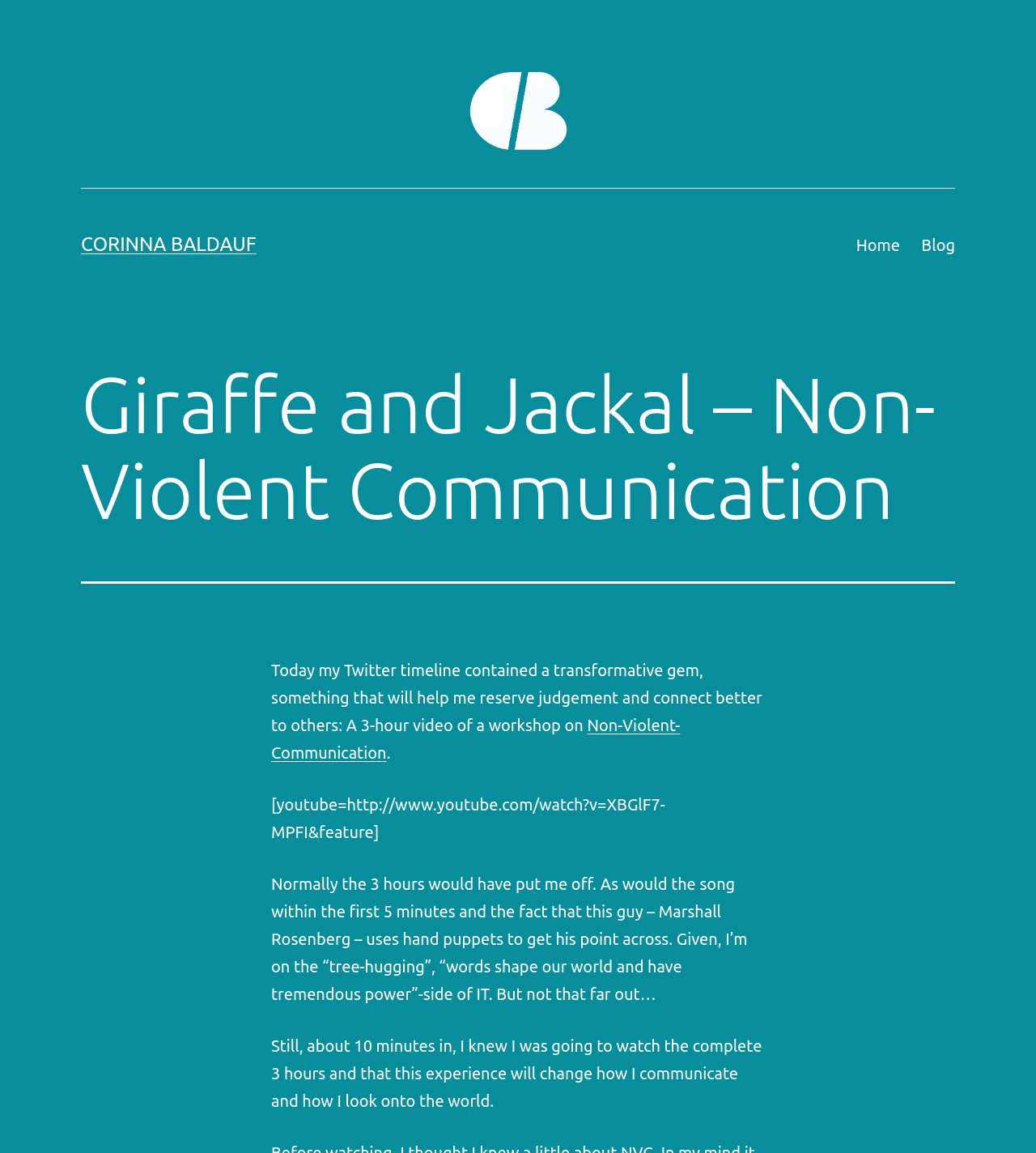Provide a brief response to the question using a single word or phrase: 
How long is the video mentioned in the article?

3 hours